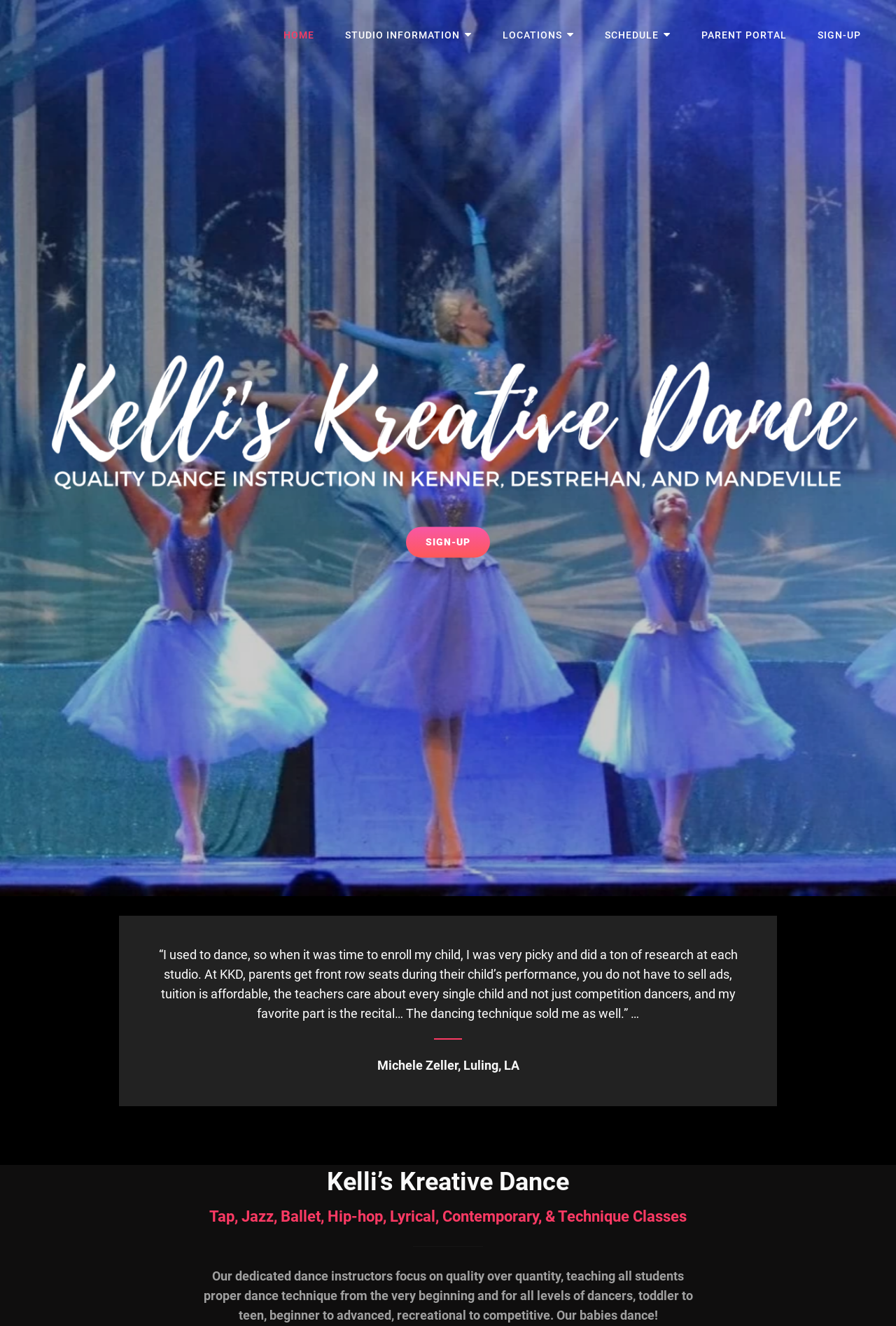Refer to the image and provide an in-depth answer to the question:
What is the focus of the dance instructors?

According to the text, the dance instructors focus on 'quality over quantity, teaching all students proper dance technique from the very beginning and for all levels of dancers, toddler to teen, beginner to advanced, recreational to competitive'.